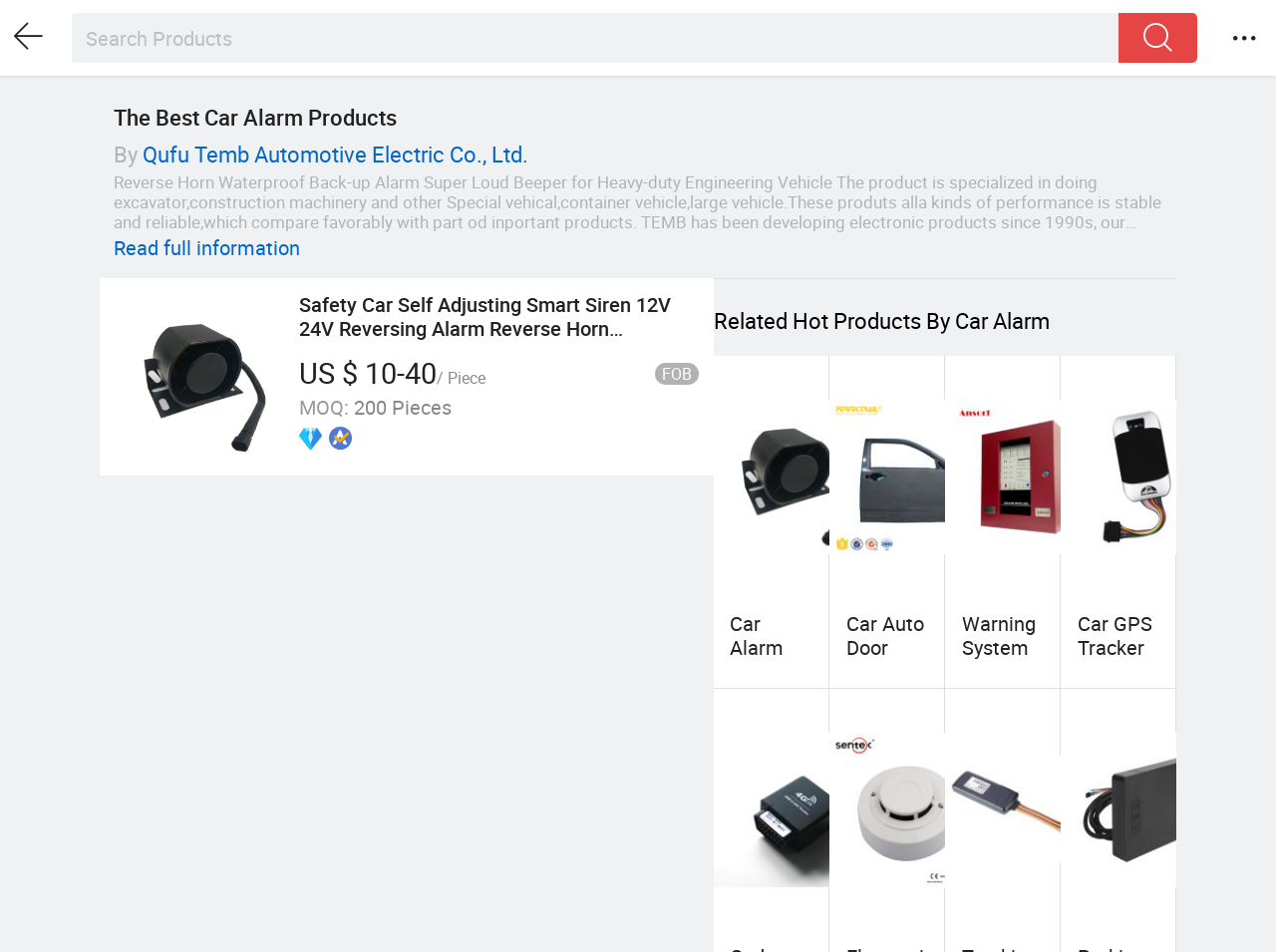Determine the bounding box for the UI element that matches this description: "Ronan Kreet".

None